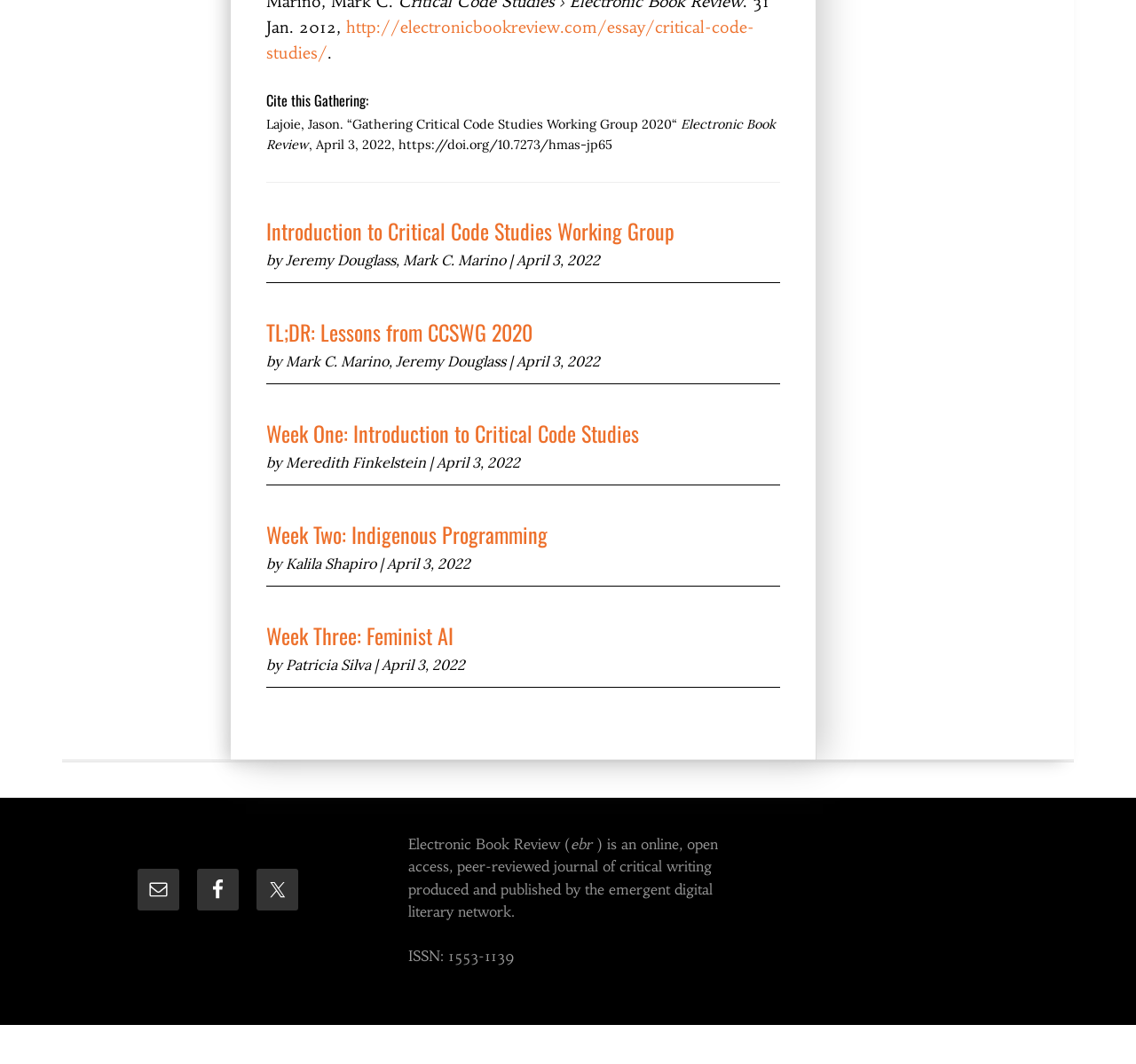Show the bounding box coordinates of the element that should be clicked to complete the task: "View the Facebook page of Electronic Book Review".

[0.173, 0.816, 0.21, 0.855]